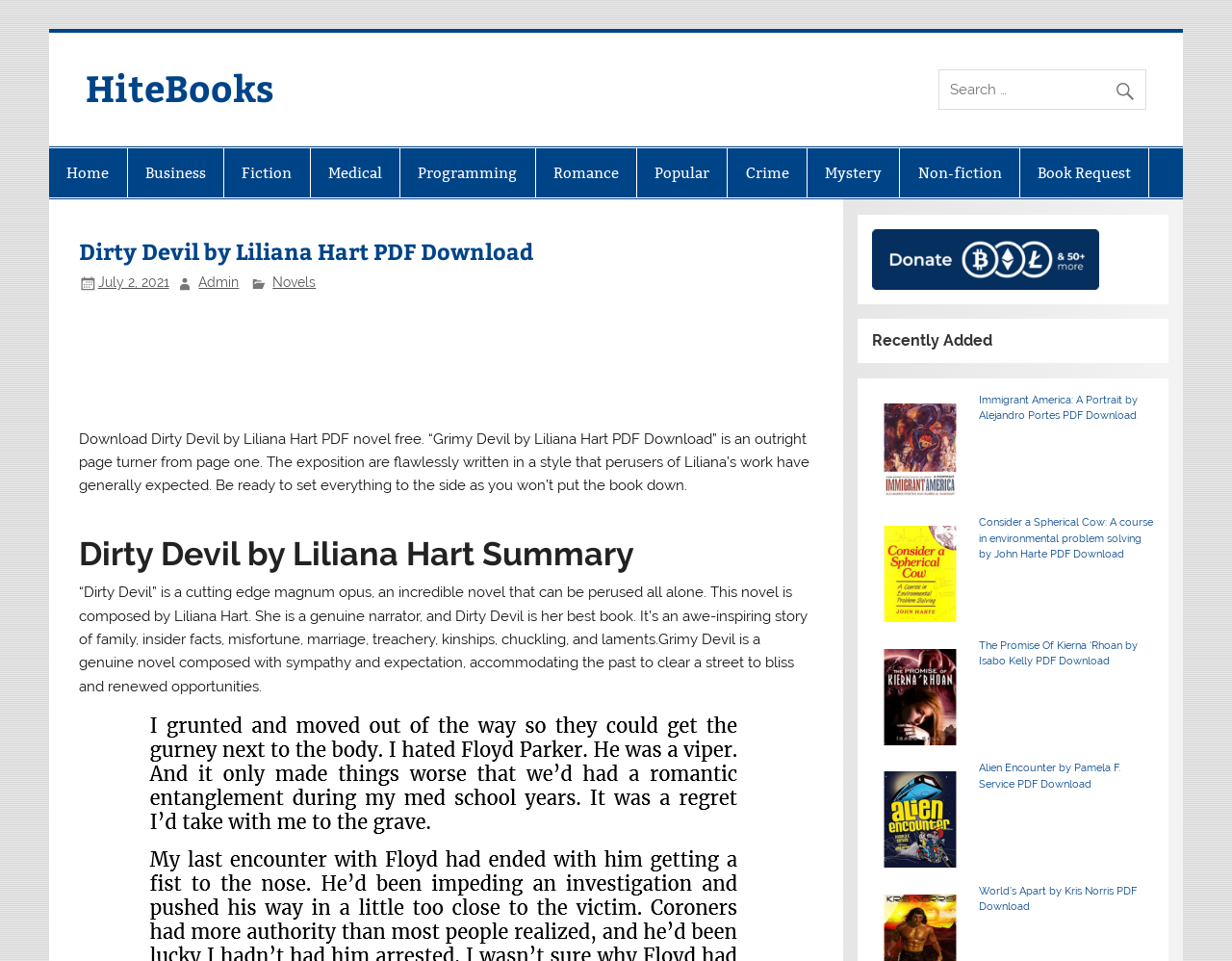Please determine the bounding box coordinates of the element's region to click for the following instruction: "Download Dirty Devil by Liliana Hart PDF novel".

[0.064, 0.448, 0.657, 0.514]